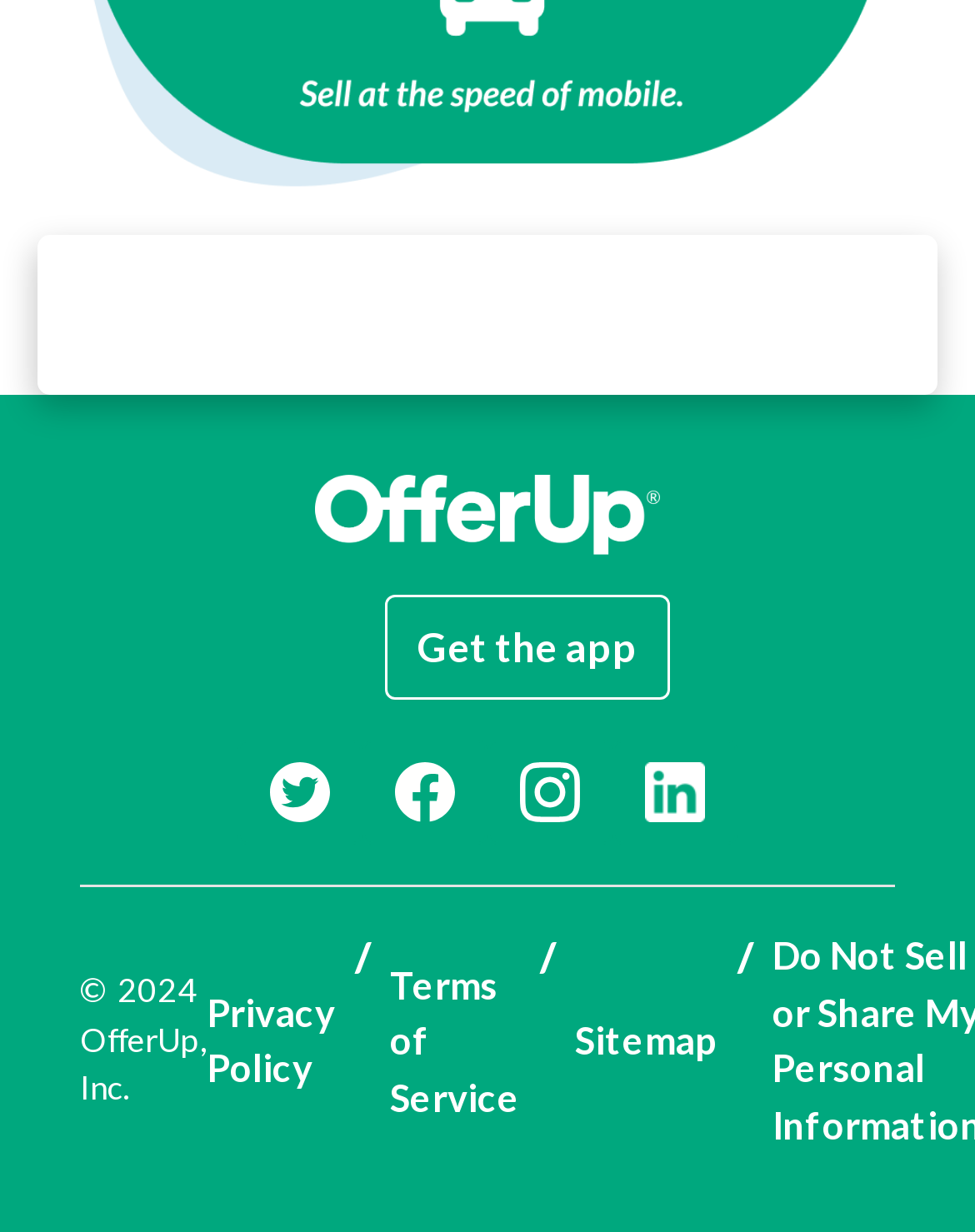Select the bounding box coordinates of the element I need to click to carry out the following instruction: "Open Sitemap".

[0.59, 0.753, 0.736, 0.936]